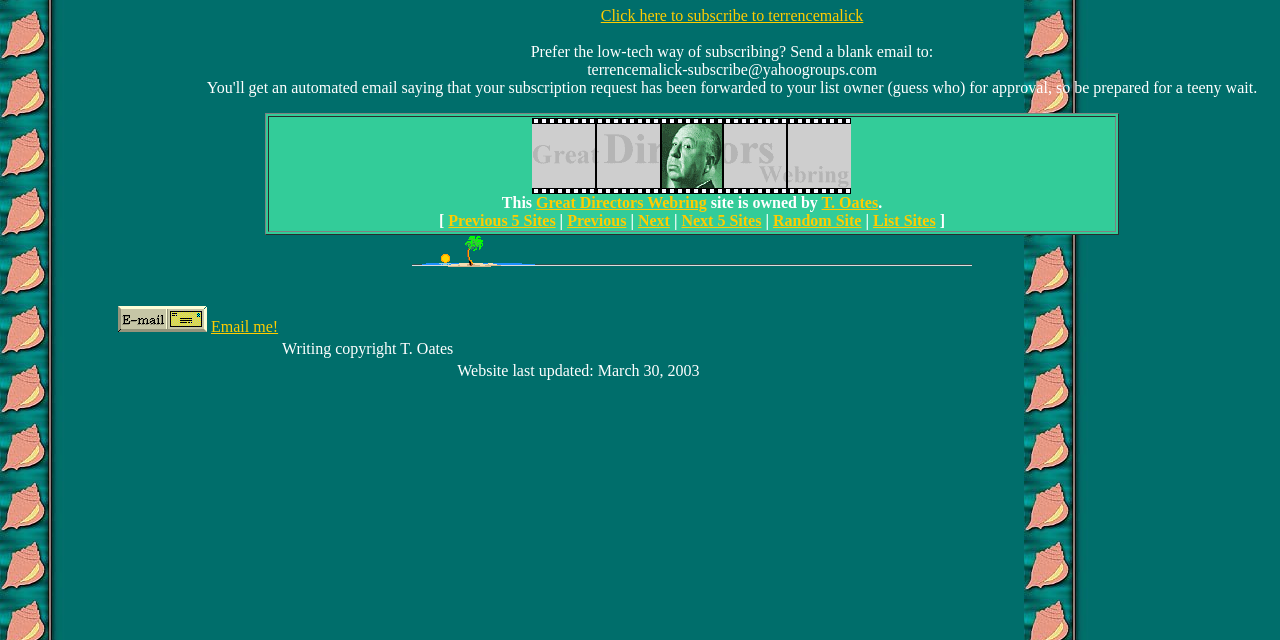Determine the bounding box for the UI element that matches this description: "Blog".

None